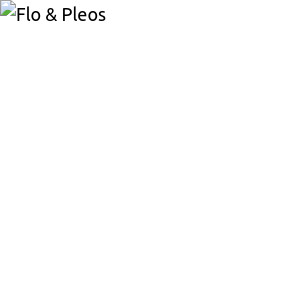Reply to the question with a single word or phrase:
Does the image depict a nostalgic moment?

Likely